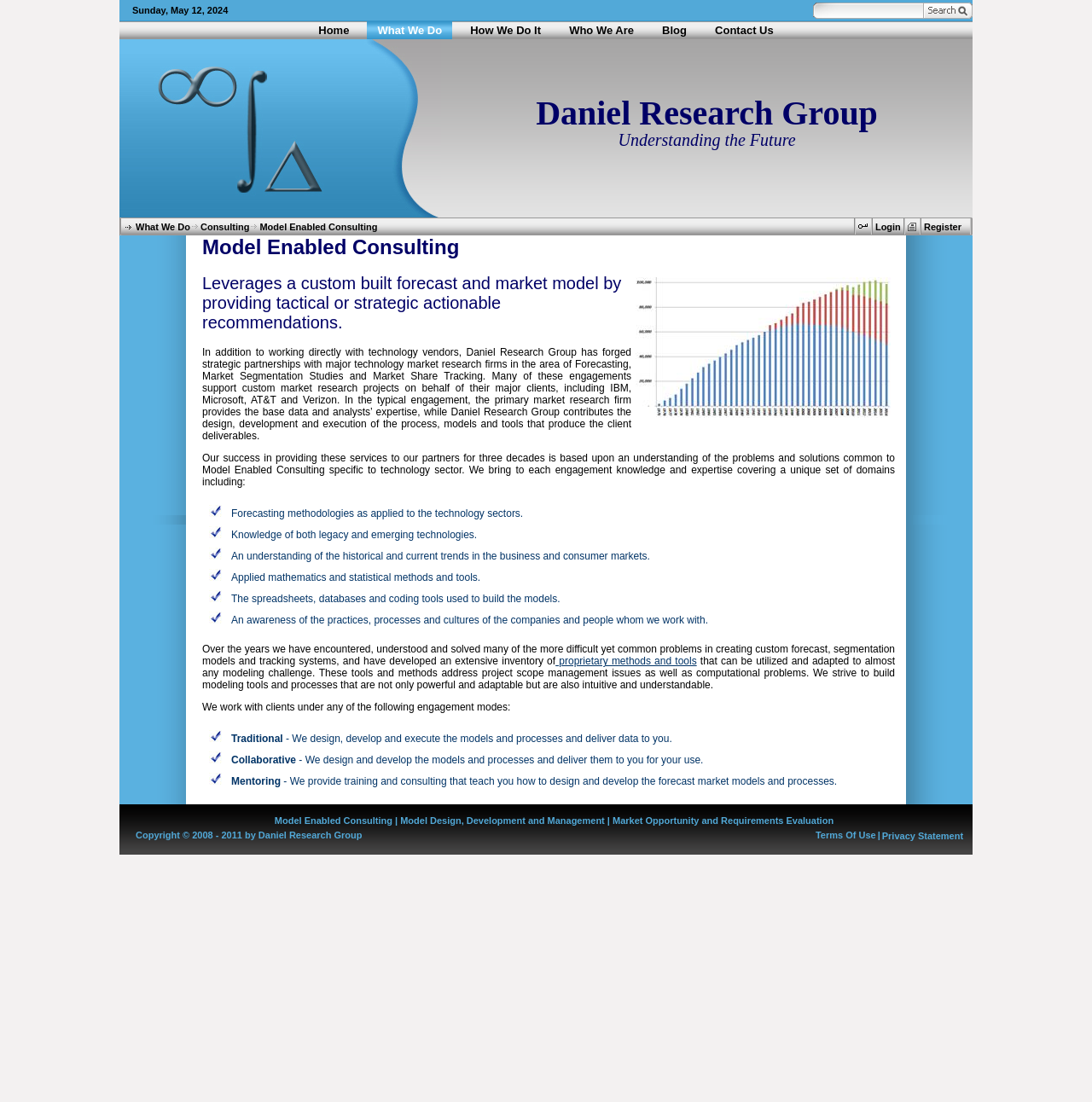Pinpoint the bounding box coordinates of the area that must be clicked to complete this instruction: "View the What We Do page".

[0.336, 0.019, 0.414, 0.036]